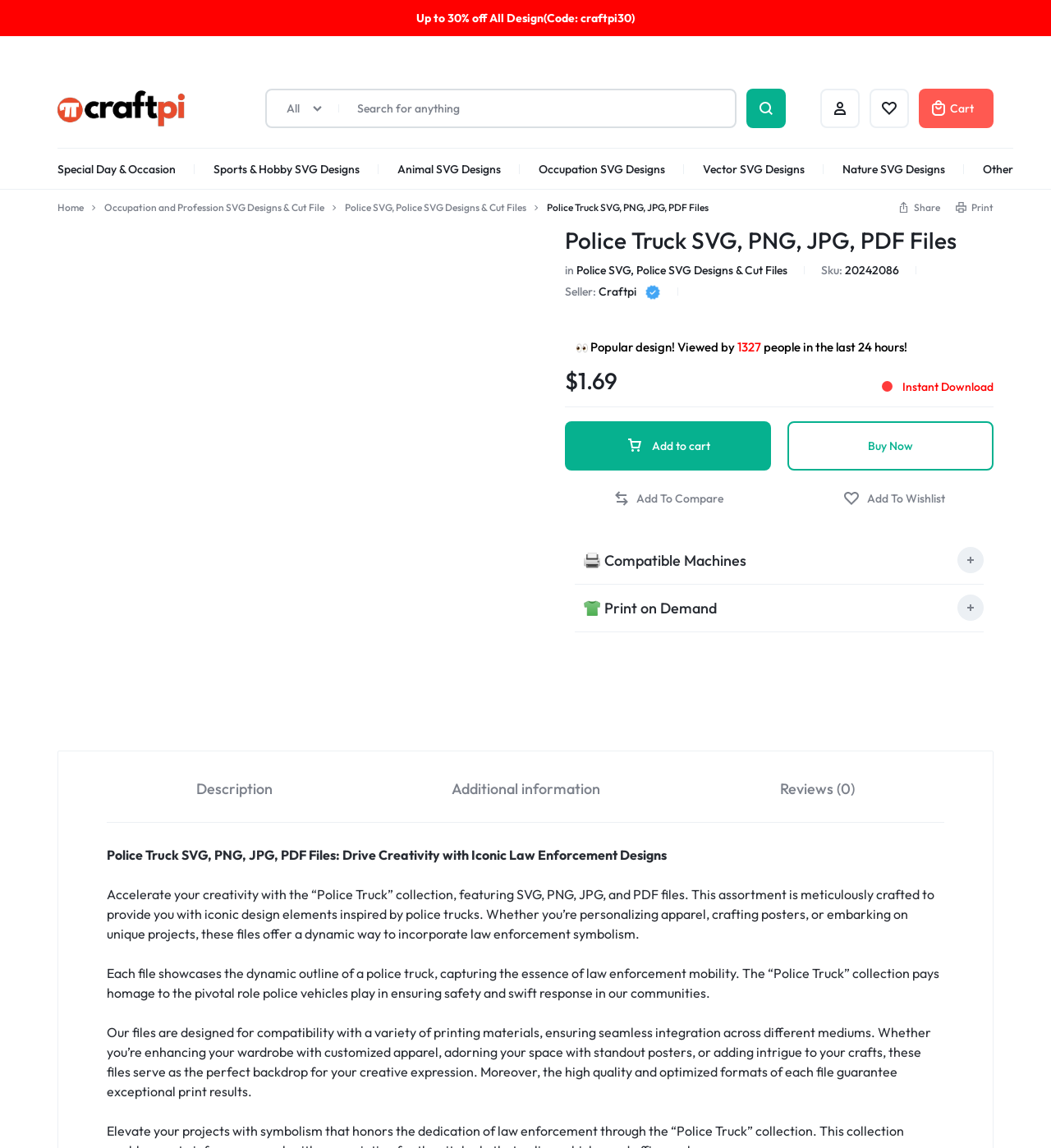What is the discount code for all designs?
Based on the visual content, answer with a single word or a brief phrase.

craftpi30